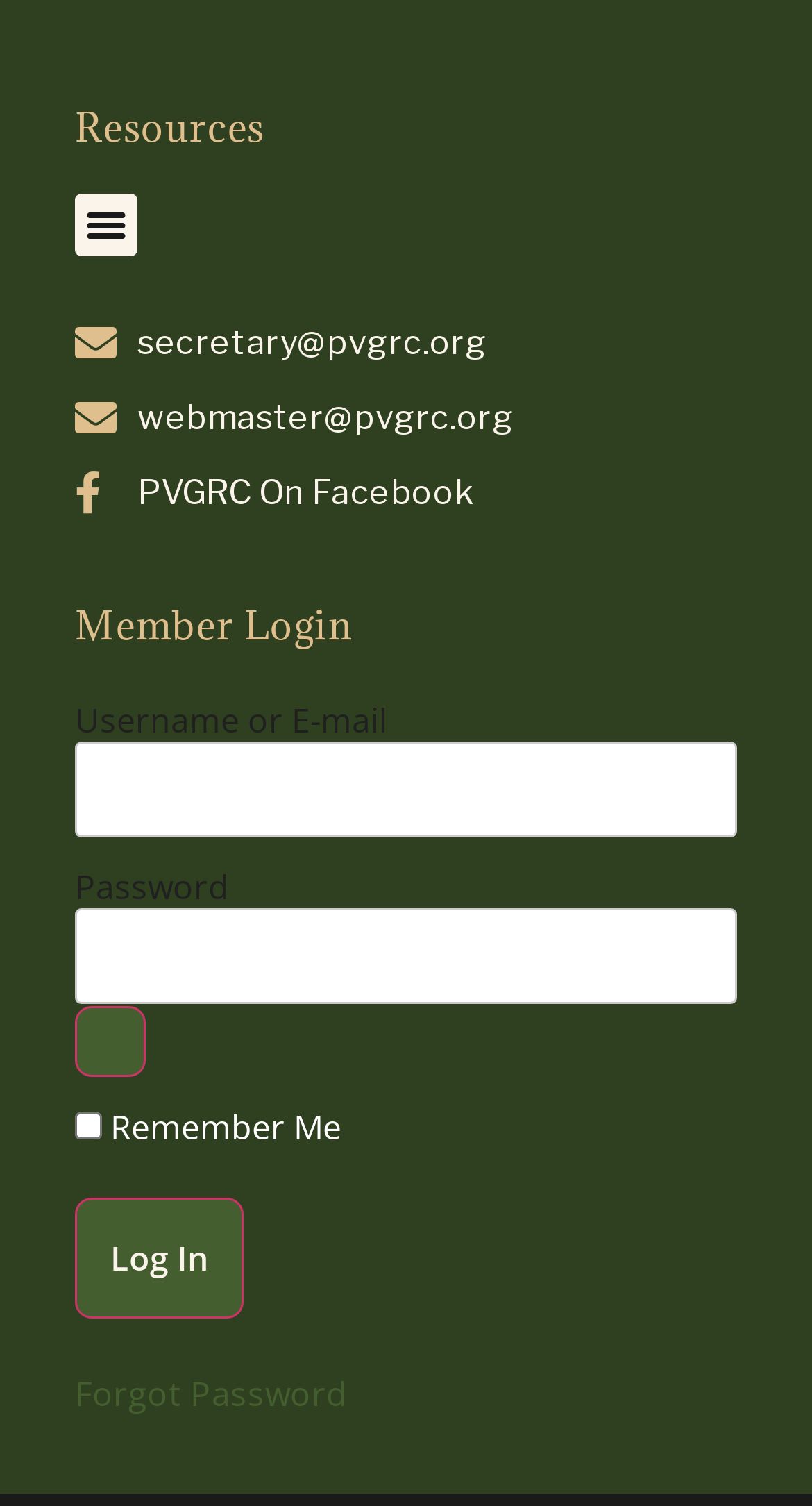Answer the question with a single word or phrase: 
What is the purpose of the 'Show password' button?

To show password